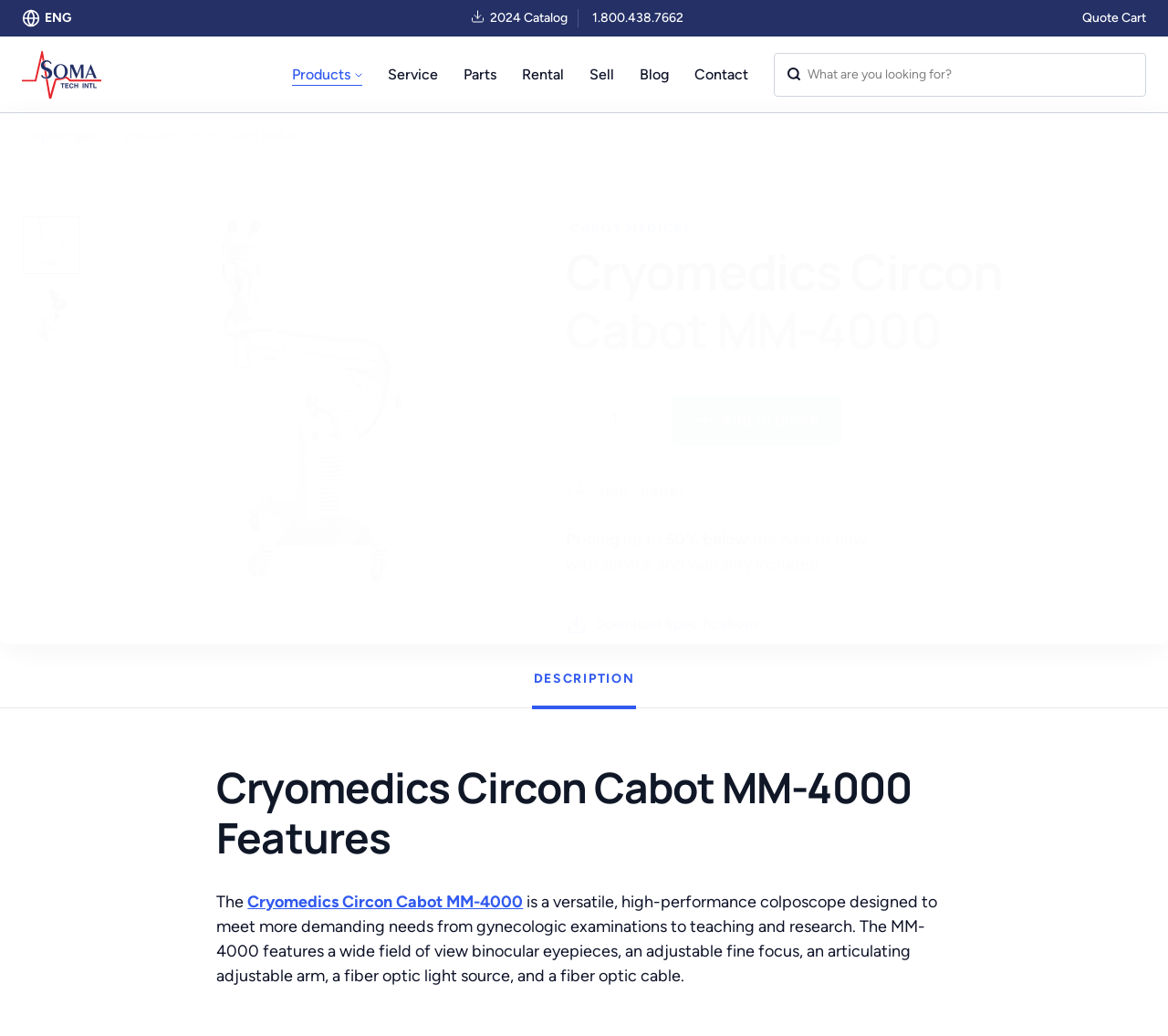Reply to the question below using a single word or brief phrase:
What is the position of the 'Quote Cart' link on the webpage?

Top right